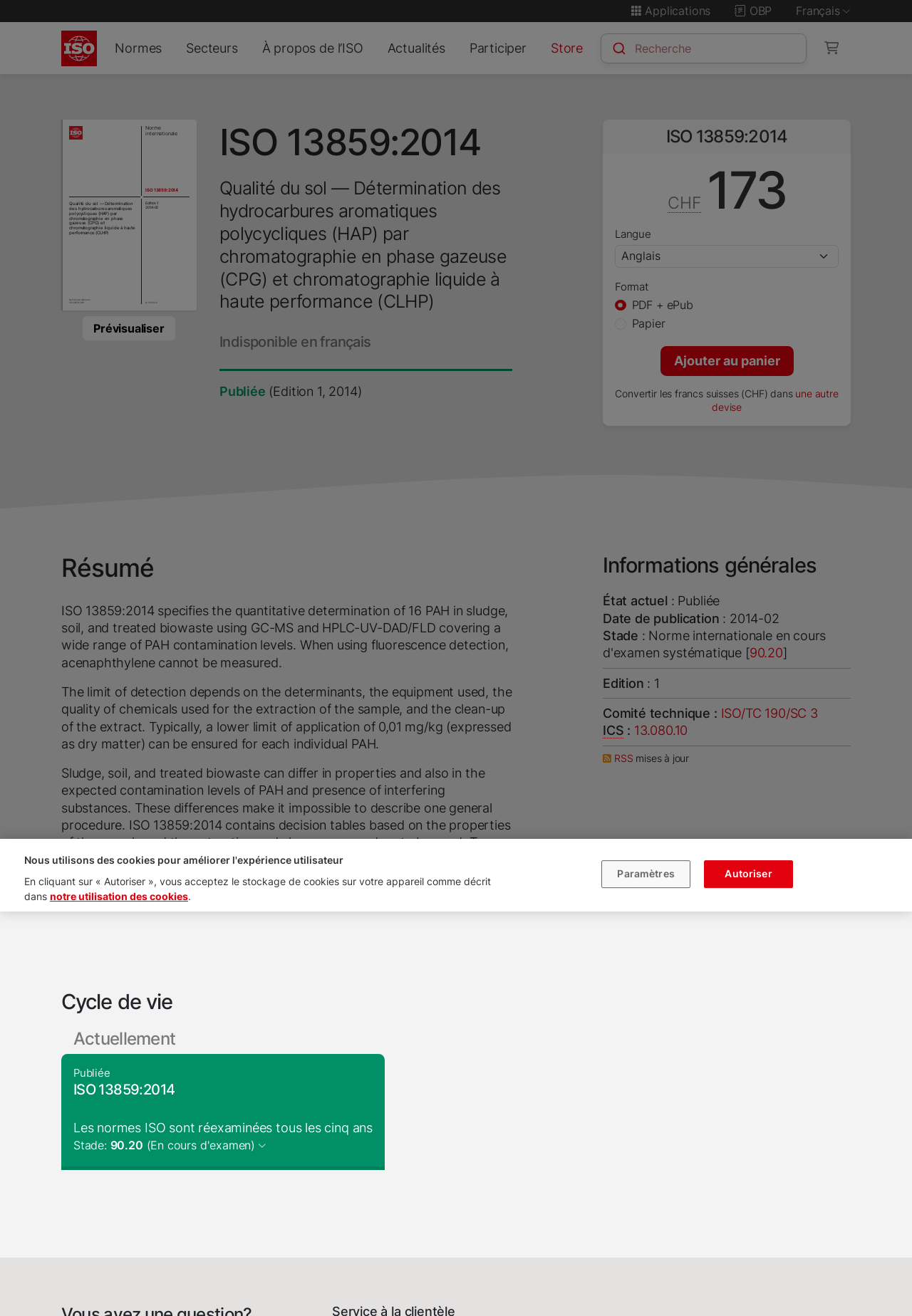Could you indicate the bounding box coordinates of the region to click in order to complete this instruction: "Click the 'Normes' menu item".

[0.119, 0.025, 0.184, 0.048]